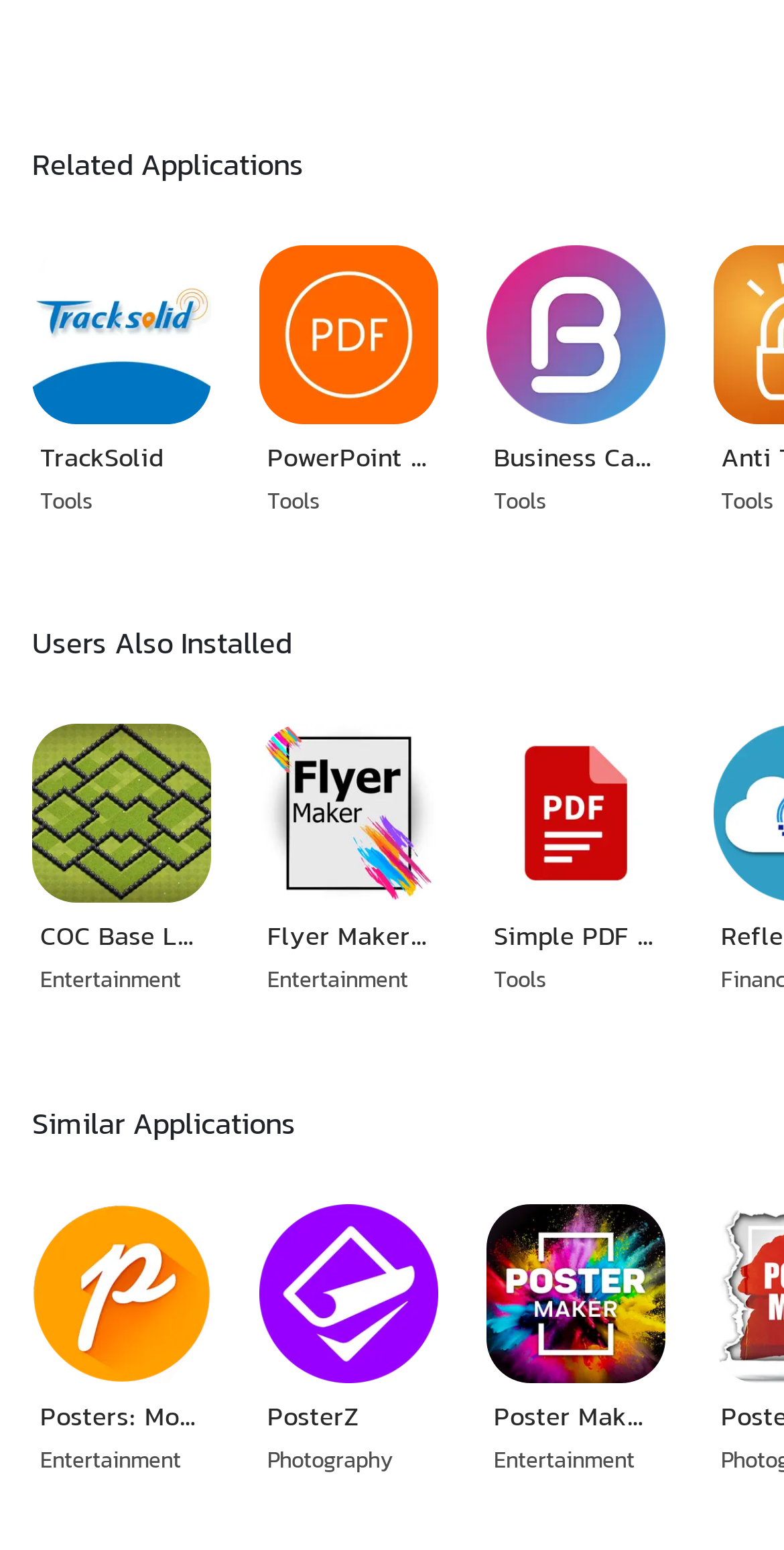Identify the bounding box coordinates of the part that should be clicked to carry out this instruction: "Explore Business Card Maker Tools".

[0.599, 0.147, 0.868, 0.357]